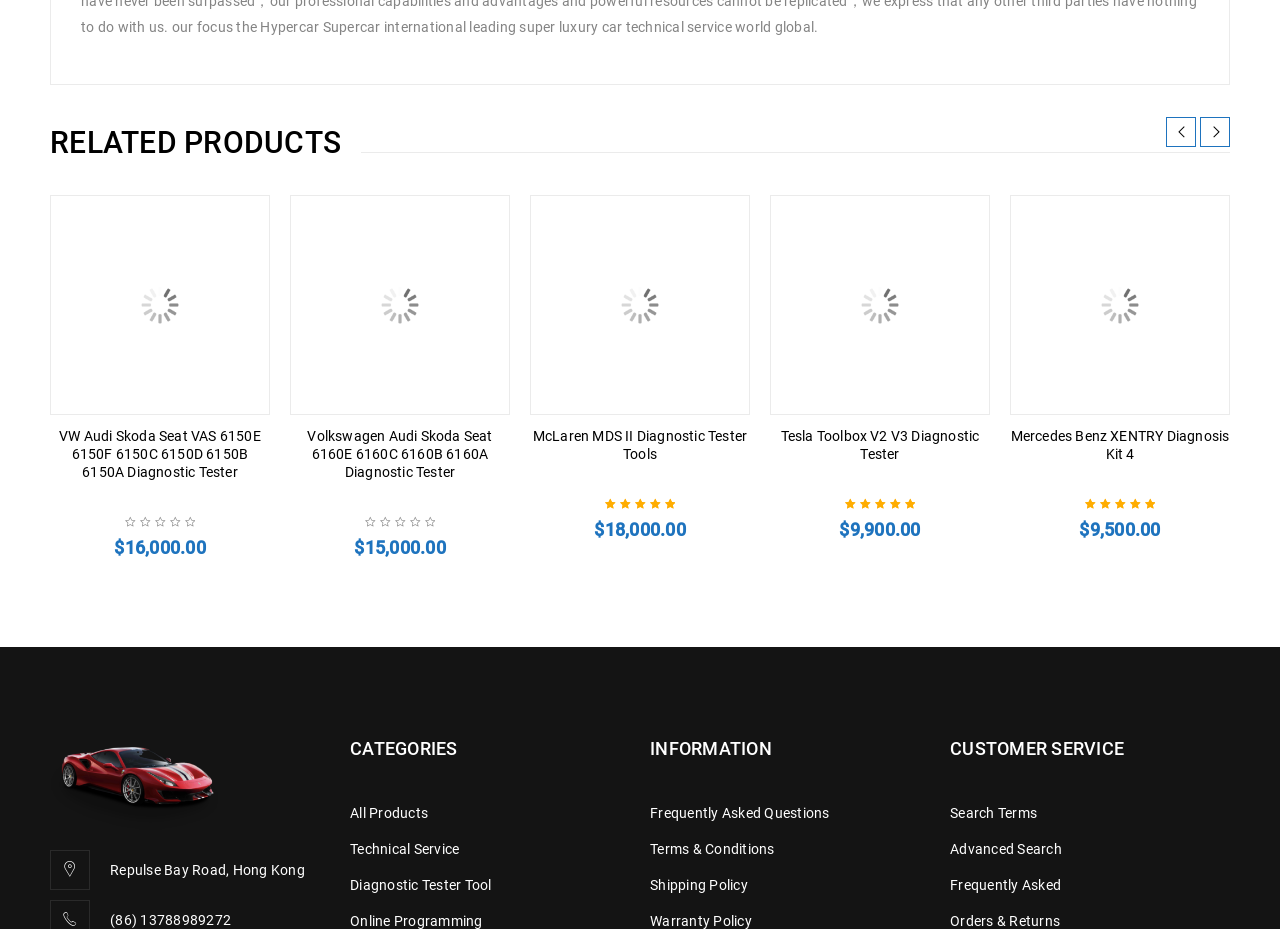Give a one-word or short phrase answer to the question: 
How much does the second product cost?

$15,000.00